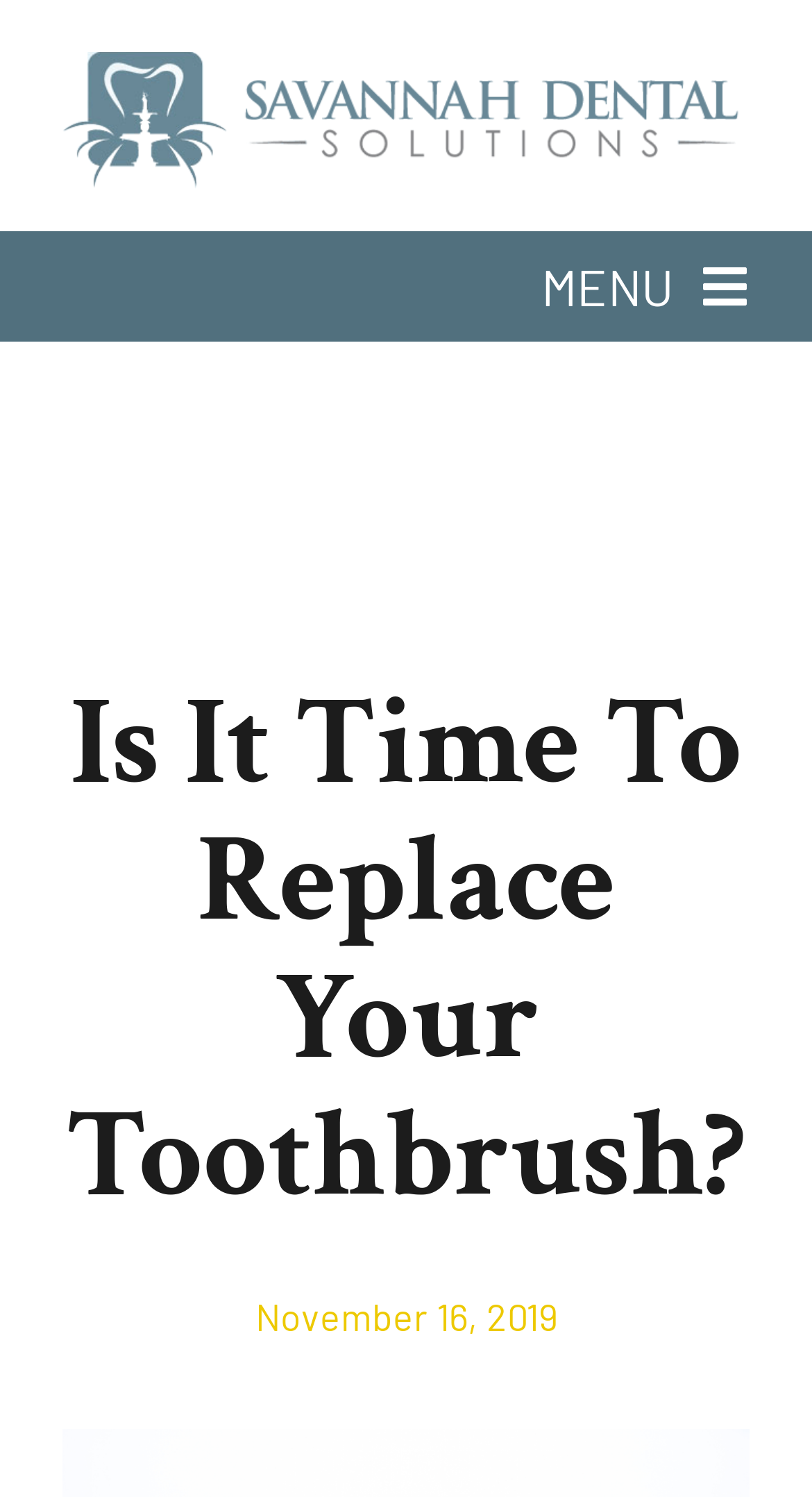Is the menu button expanded?
Please provide a detailed and thorough answer to the question.

I checked the 'MENU' button's properties and found that its 'expanded' attribute is set to 'False', indicating that the menu is not expanded.